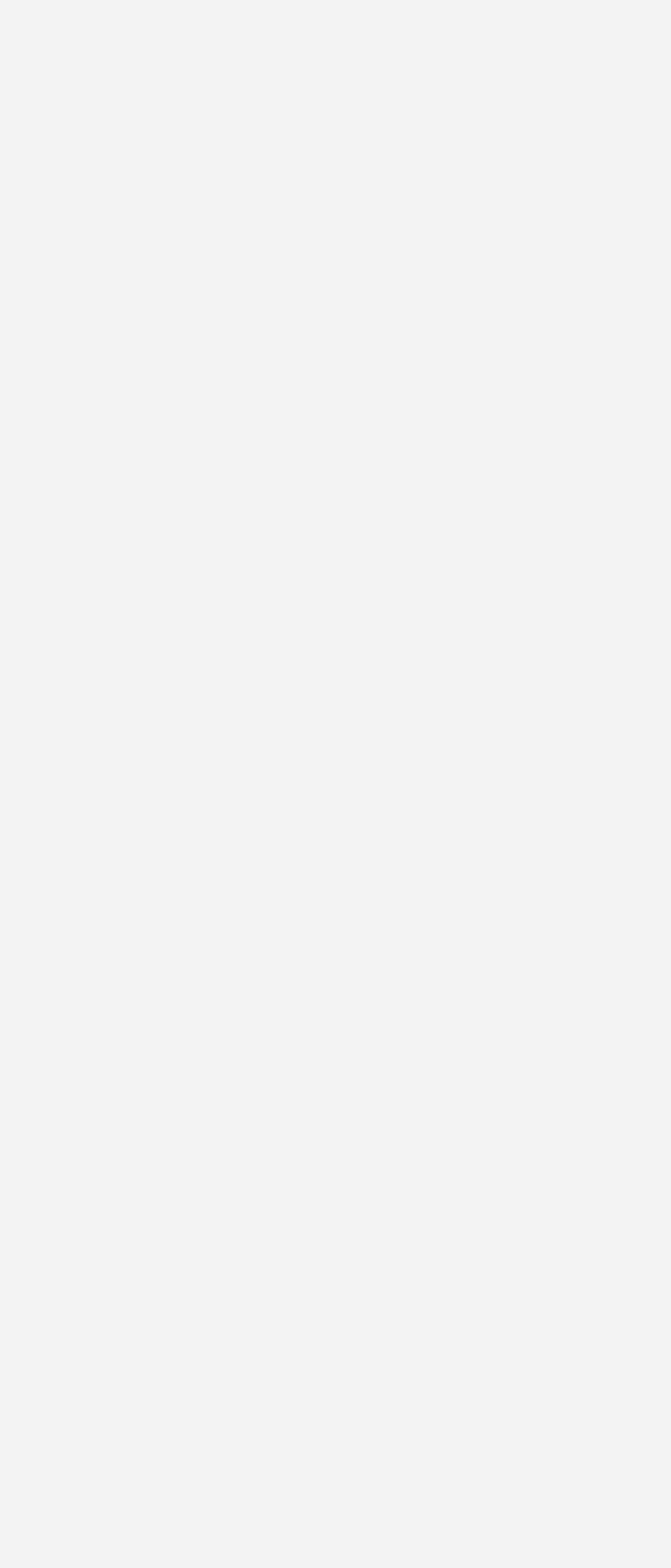Determine the bounding box coordinates of the area to click in order to meet this instruction: "Click on the 'Link' link".

[0.762, 0.417, 0.89, 0.438]